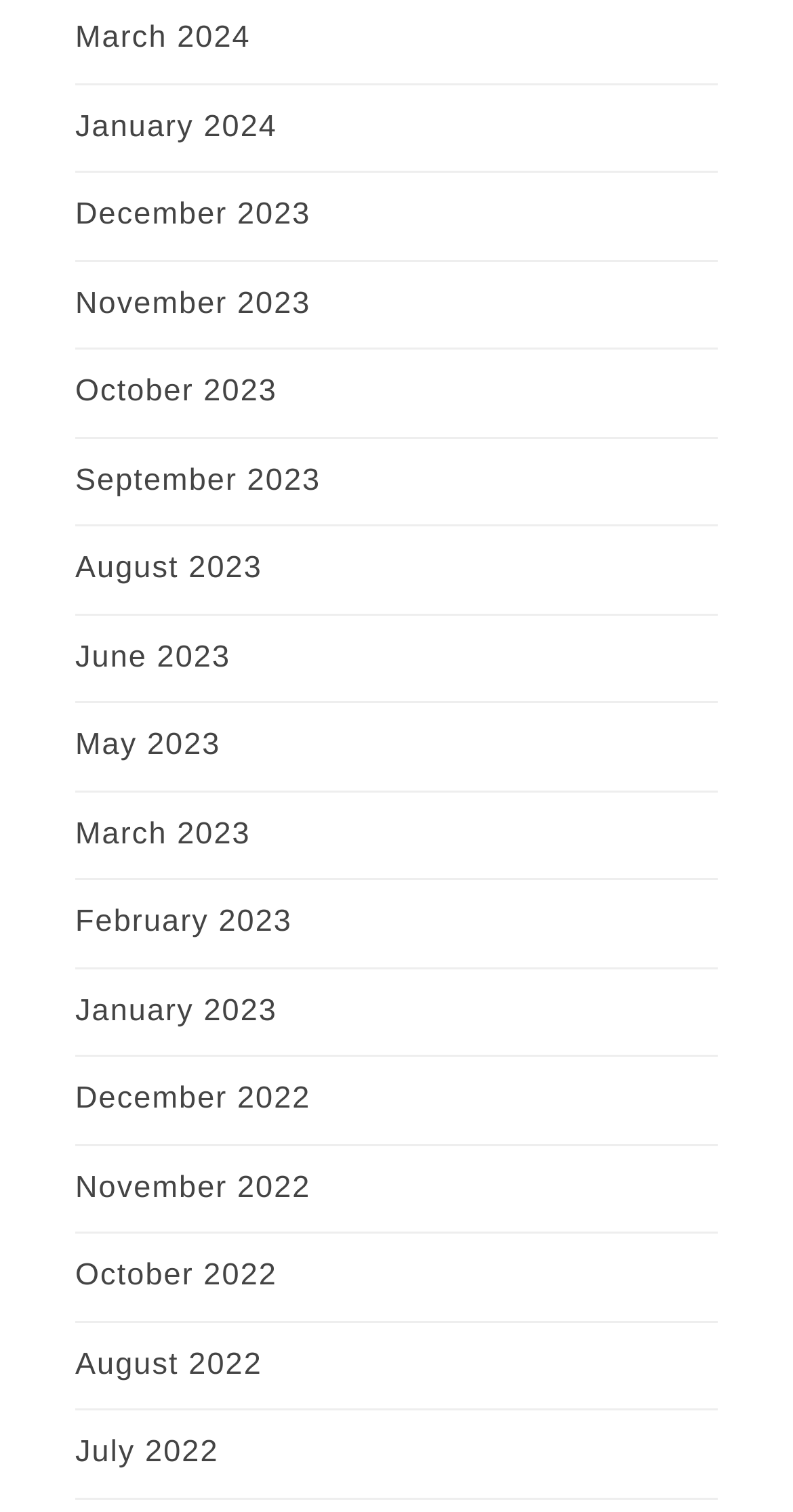Please determine the bounding box coordinates of the element's region to click in order to carry out the following instruction: "go to January 2023". The coordinates should be four float numbers between 0 and 1, i.e., [left, top, right, bottom].

[0.095, 0.657, 0.35, 0.679]